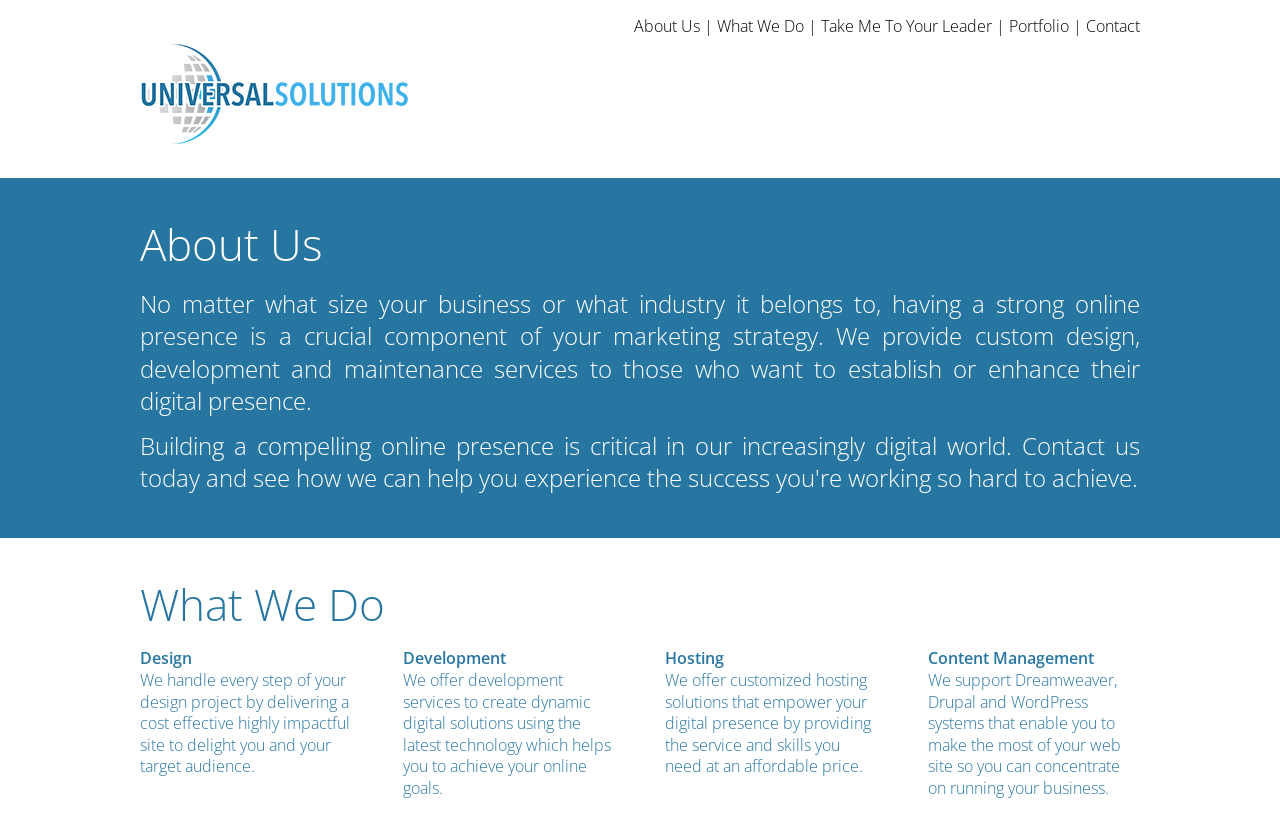Answer in one word or a short phrase: 
What technology is used for content management?

Dreamweaver, Drupal, and WordPress